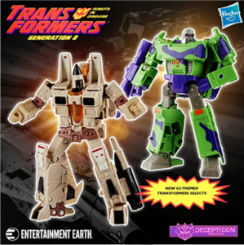What is the source of the image?
Provide a thorough and detailed answer to the question.

The question asks about the source of the image. According to the caption, the image is attributed to Entertainment Earth, reflecting its role as a source for collectibles.